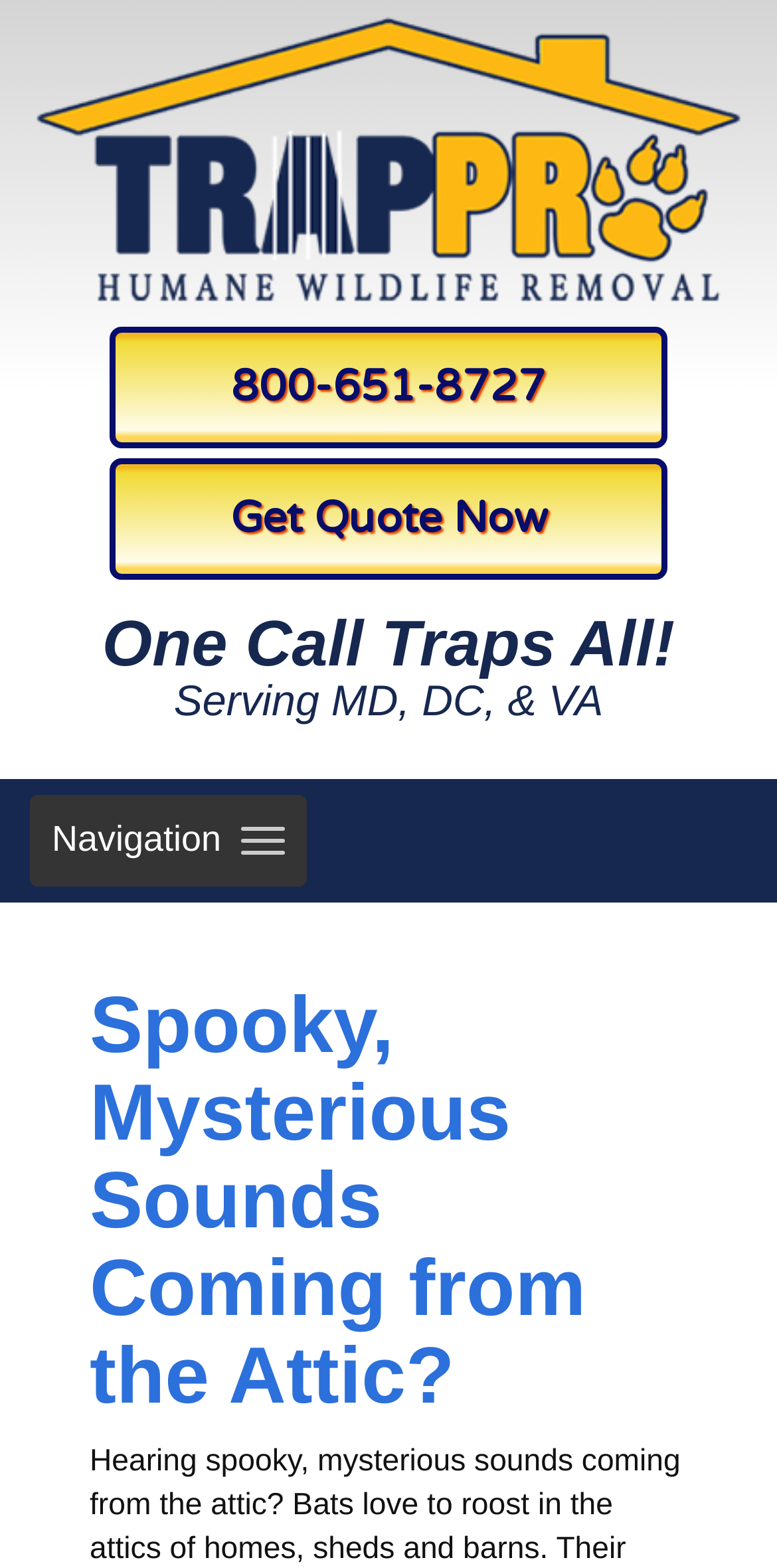Extract the top-level heading from the webpage and provide its text.

Spooky, Mysterious Sounds Coming from the Attic?